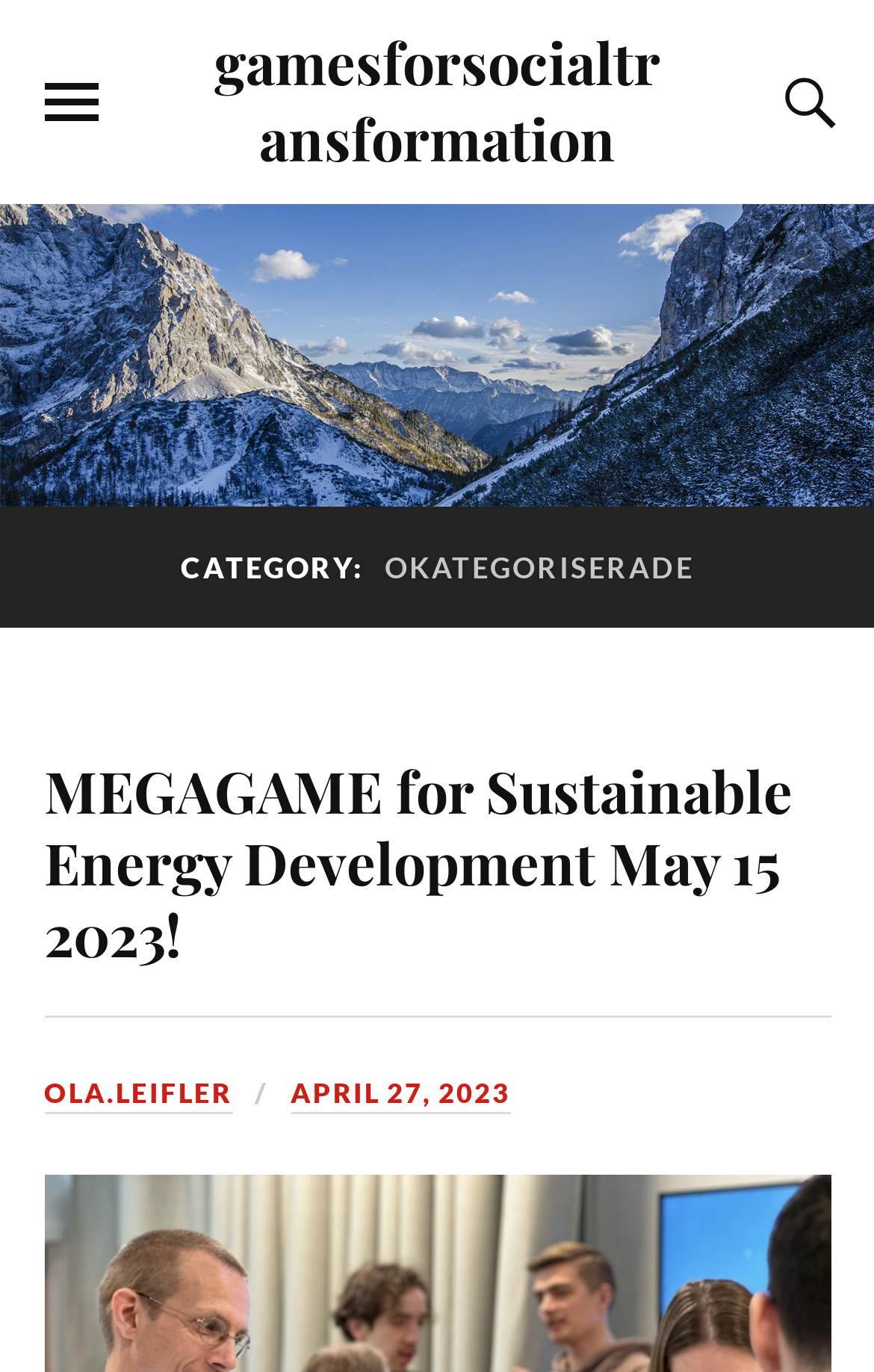Please answer the following question using a single word or phrase: 
What is the category of the first article?

Okategoriserade